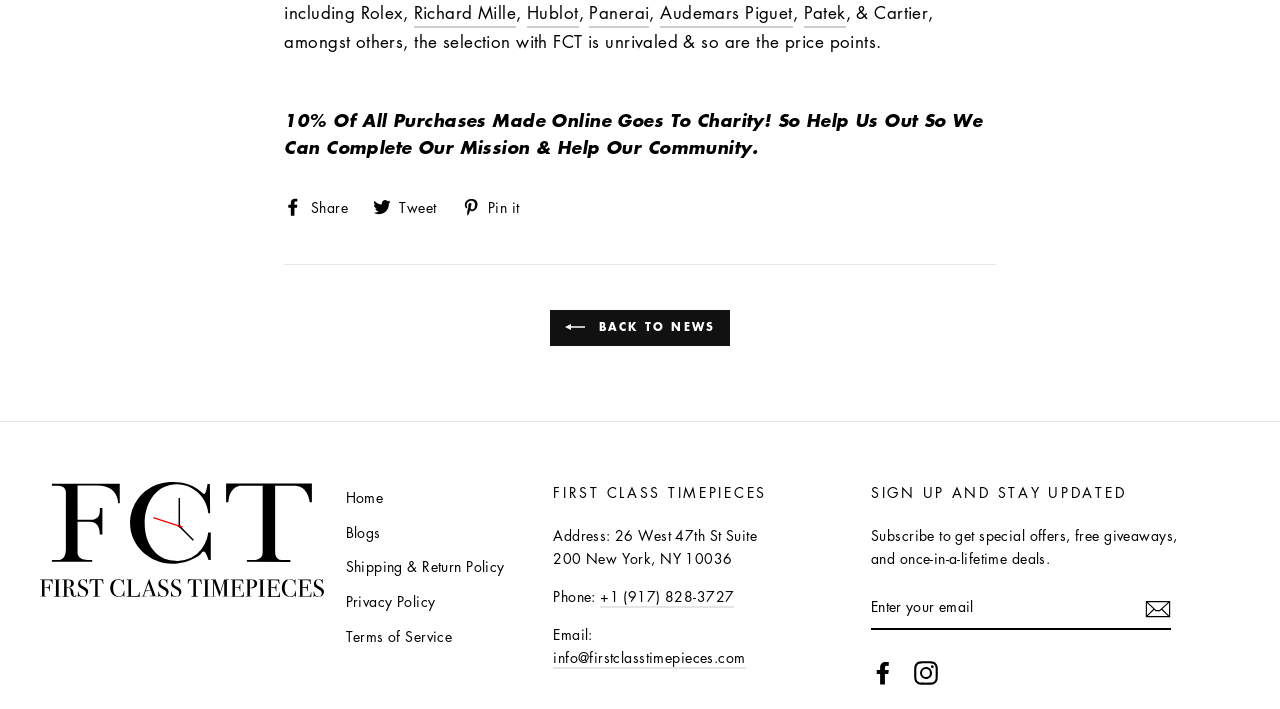Please identify the bounding box coordinates of the region to click in order to complete the given instruction: "Click on 'First Class Timepieces'". The coordinates should be four float numbers between 0 and 1, i.e., [left, top, right, bottom].

[0.031, 0.68, 0.253, 0.849]